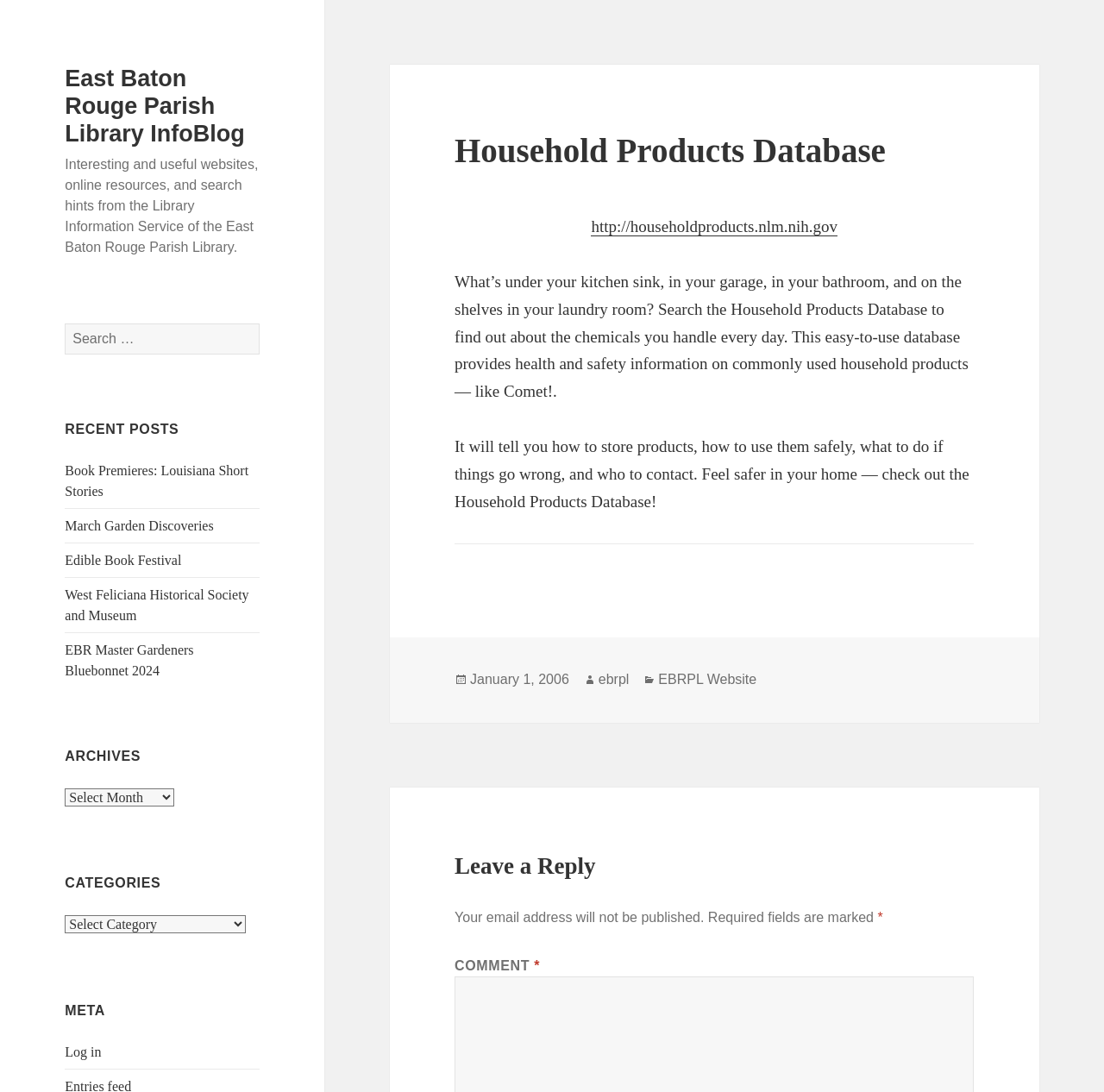Provide your answer in one word or a succinct phrase for the question: 
What is the purpose of the Household Products Database?

To find out about chemicals in household products